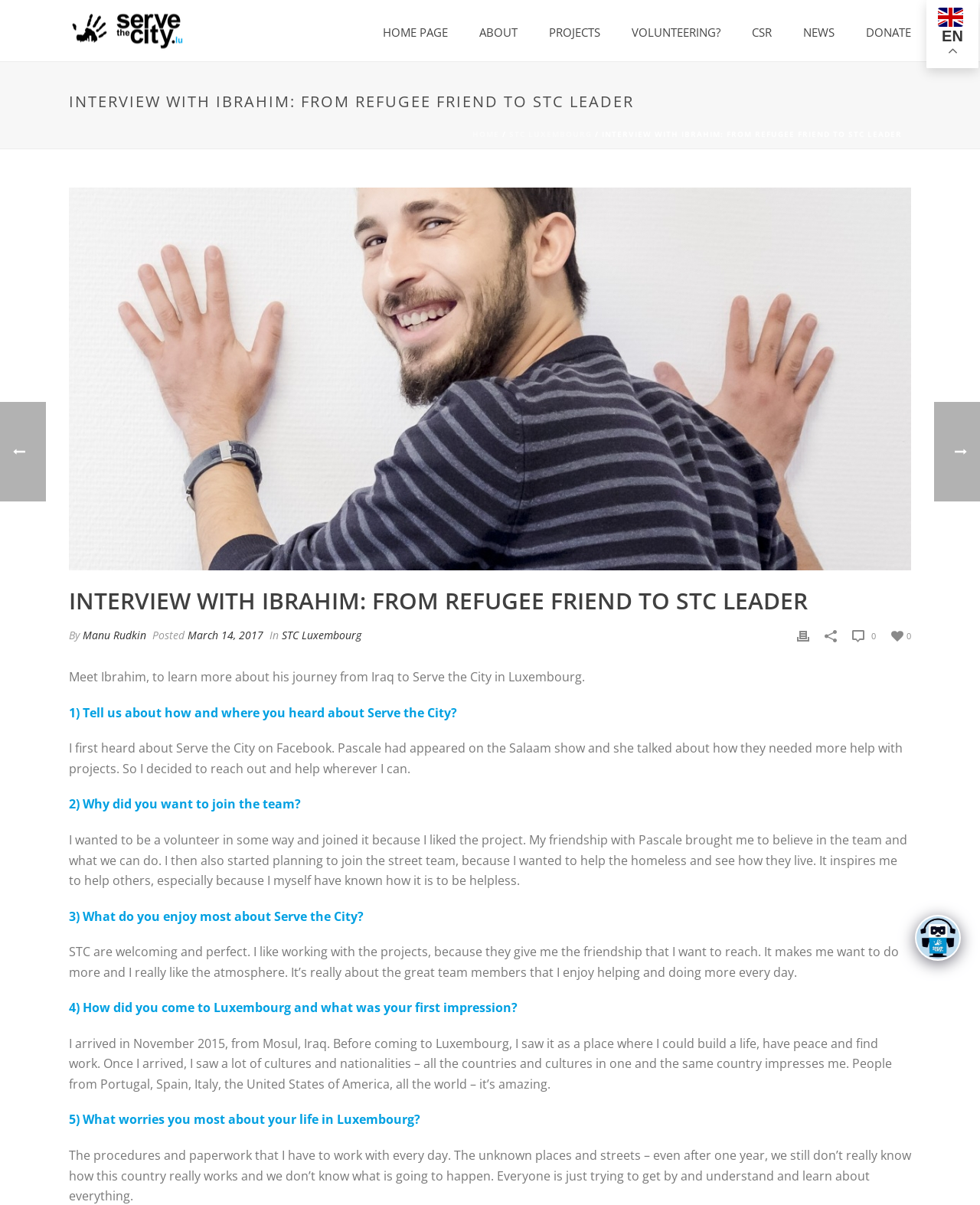Determine the bounding box coordinates of the region that needs to be clicked to achieve the task: "Click ABOUT".

[0.473, 0.0, 0.544, 0.051]